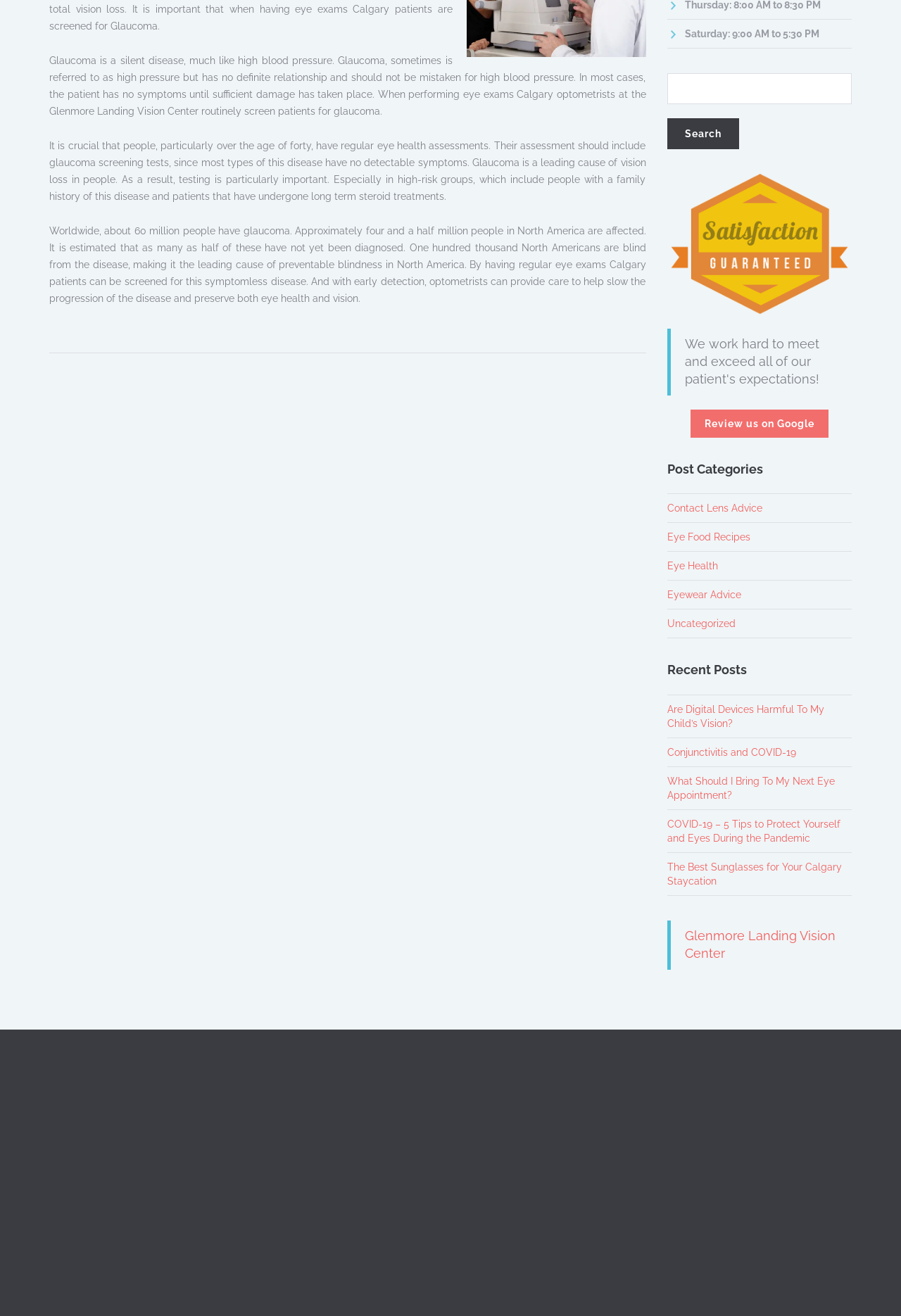From the screenshot, find the bounding box of the UI element matching this description: "Апрель 2024". Supply the bounding box coordinates in the form [left, top, right, bottom], each a float between 0 and 1.

None